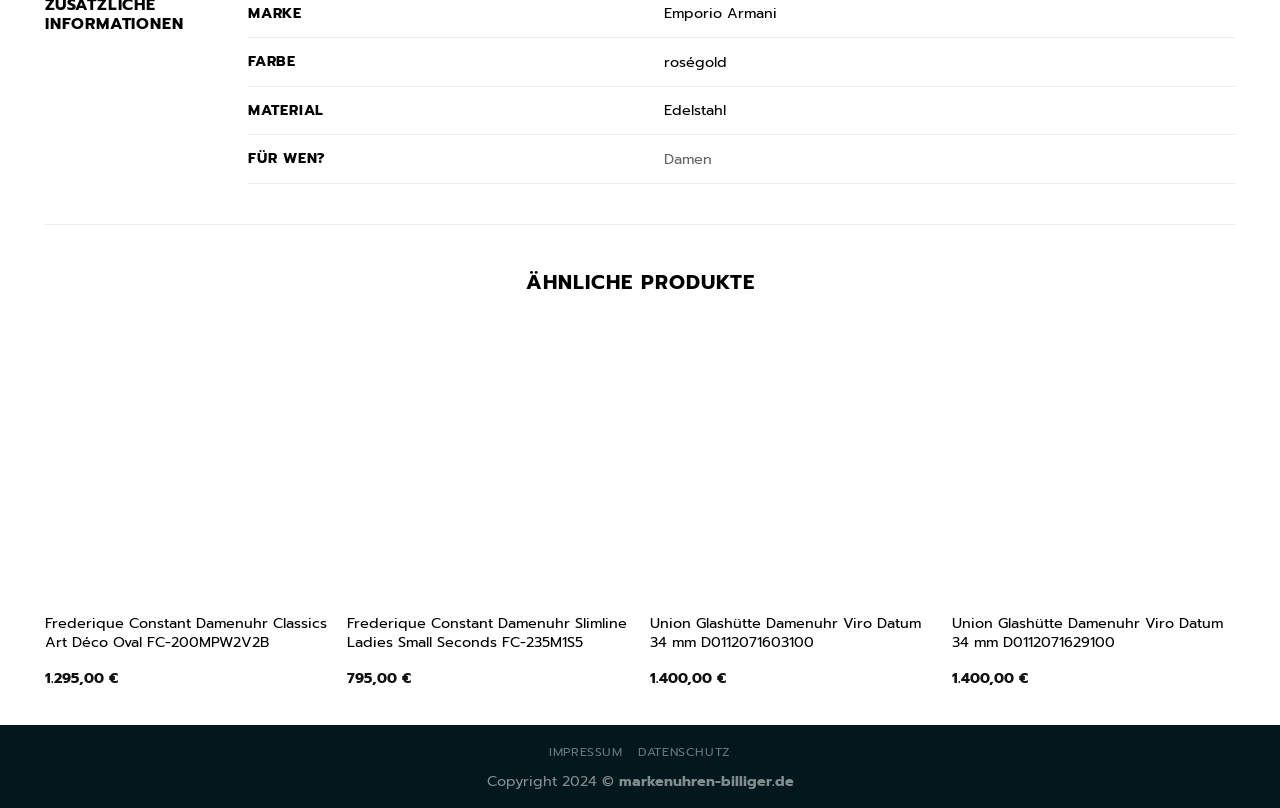Find and specify the bounding box coordinates that correspond to the clickable region for the instruction: "View Frederique Constant Damenuhr Classics Art Déco Oval FC-200MPW2V2B".

[0.035, 0.394, 0.256, 0.744]